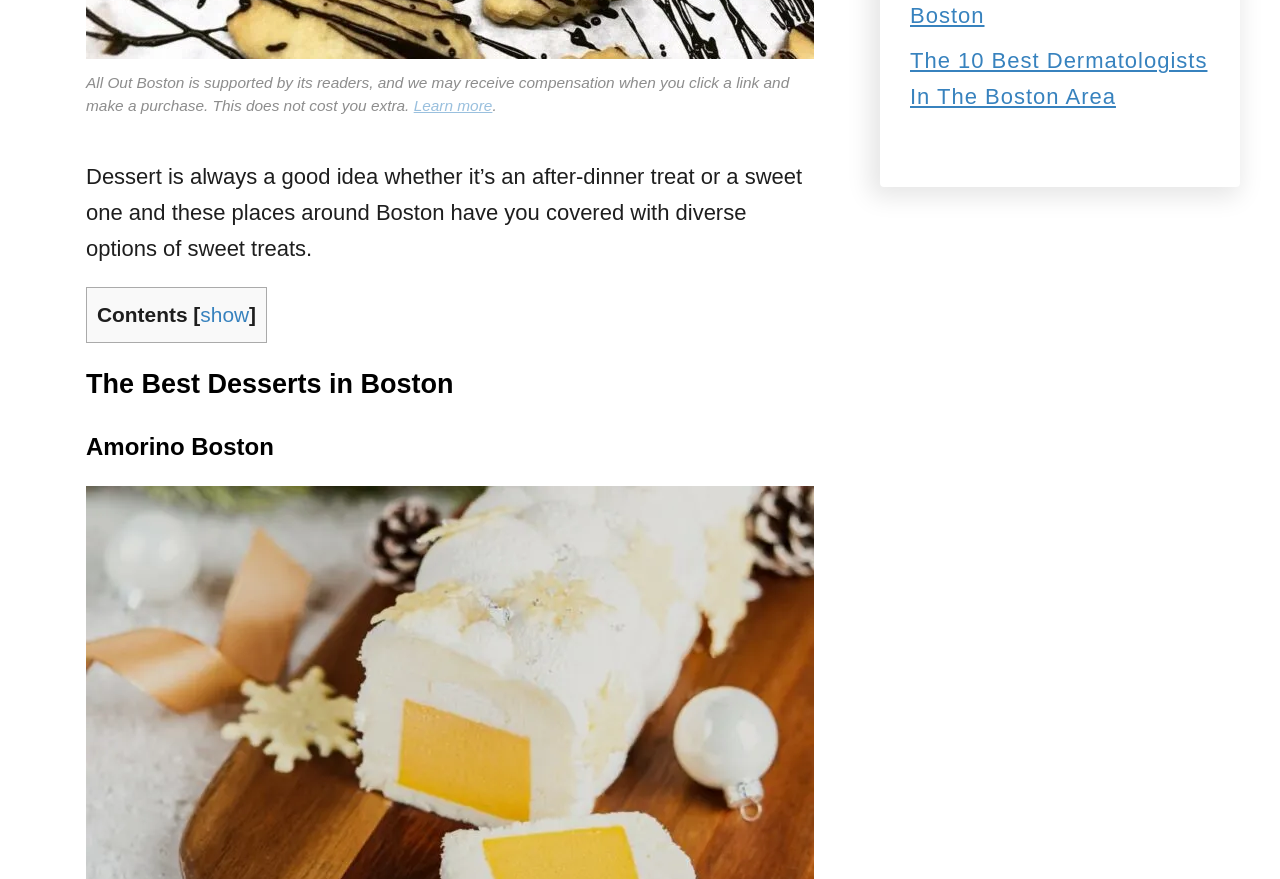Please determine the bounding box coordinates for the UI element described as: "Learn more".

[0.323, 0.111, 0.385, 0.13]